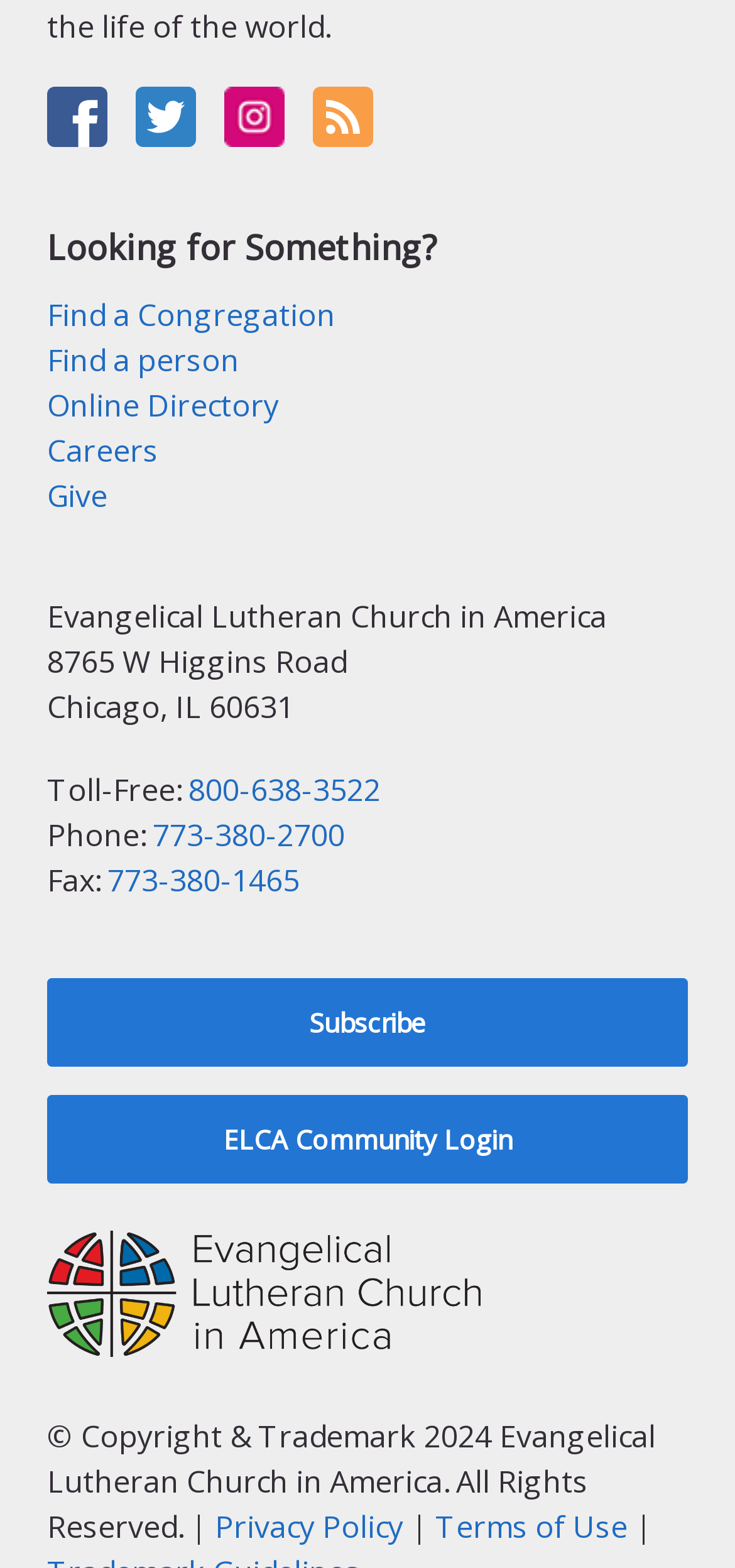Determine the bounding box coordinates of the region that needs to be clicked to achieve the task: "Click on Facebook link".

[0.064, 0.059, 0.146, 0.085]